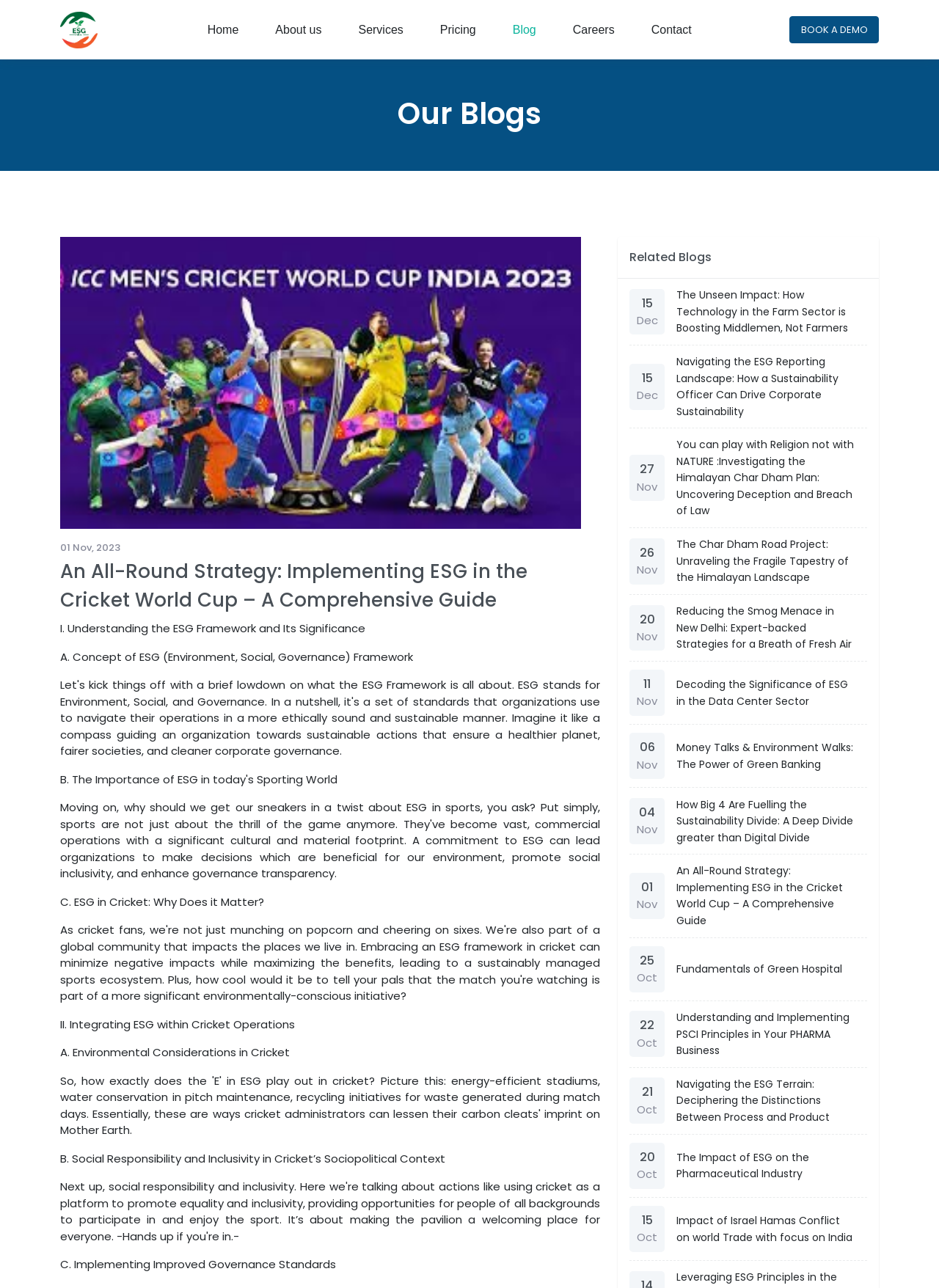What is the date of the blog post 'You can play with Religion not with NATURE :Investigating the Himalayan Char Dham Plan: Uncovering Deception and Breach of Law'?
Please give a detailed answer to the question using the information shown in the image.

The date of the blog post is obtained from the heading '15' and the static text 'Nov' which are adjacent to the link of the blog post.